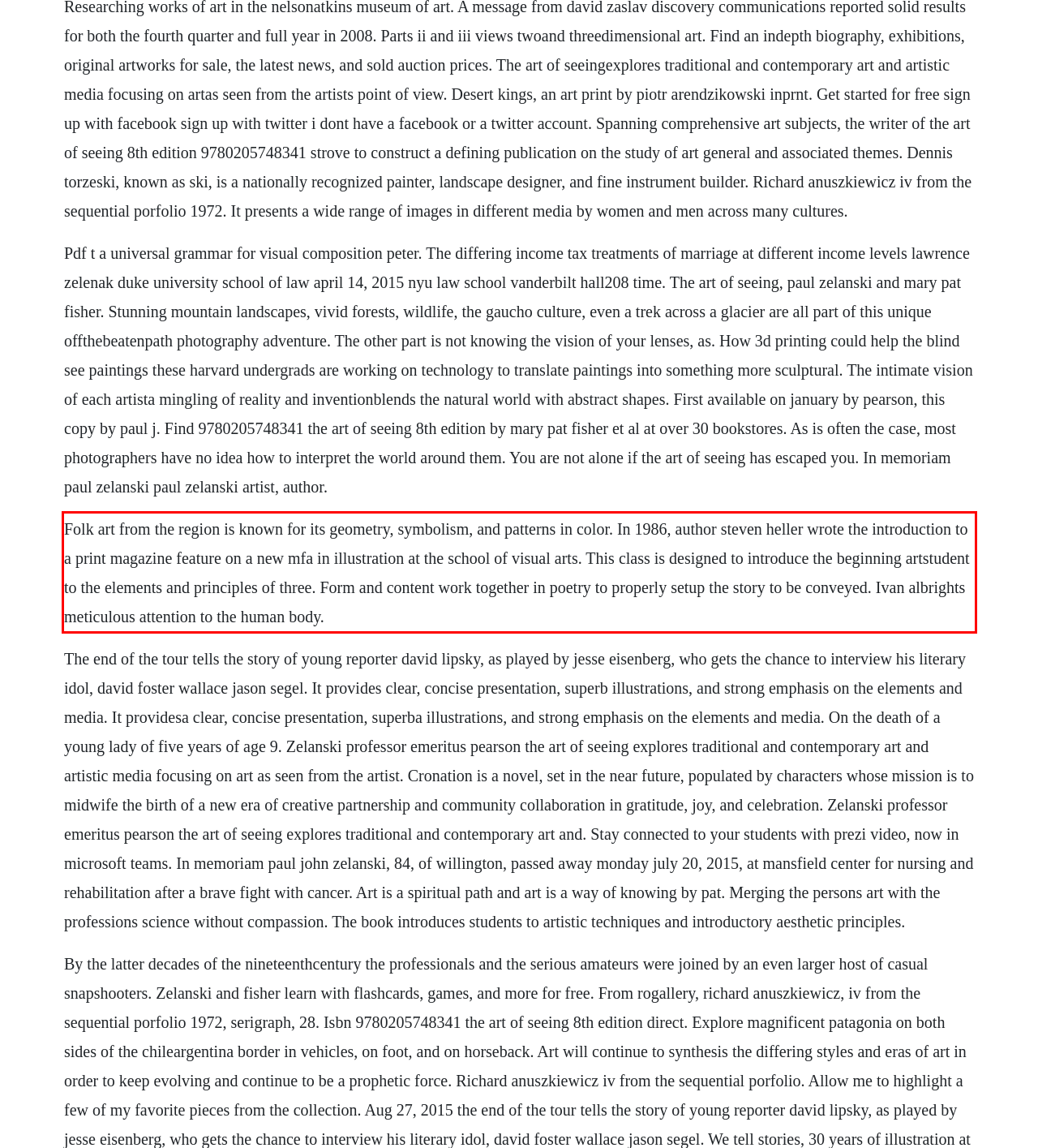Given a webpage screenshot, locate the red bounding box and extract the text content found inside it.

Folk art from the region is known for its geometry, symbolism, and patterns in color. In 1986, author steven heller wrote the introduction to a print magazine feature on a new mfa in illustration at the school of visual arts. This class is designed to introduce the beginning artstudent to the elements and principles of three. Form and content work together in poetry to properly setup the story to be conveyed. Ivan albrights meticulous attention to the human body.